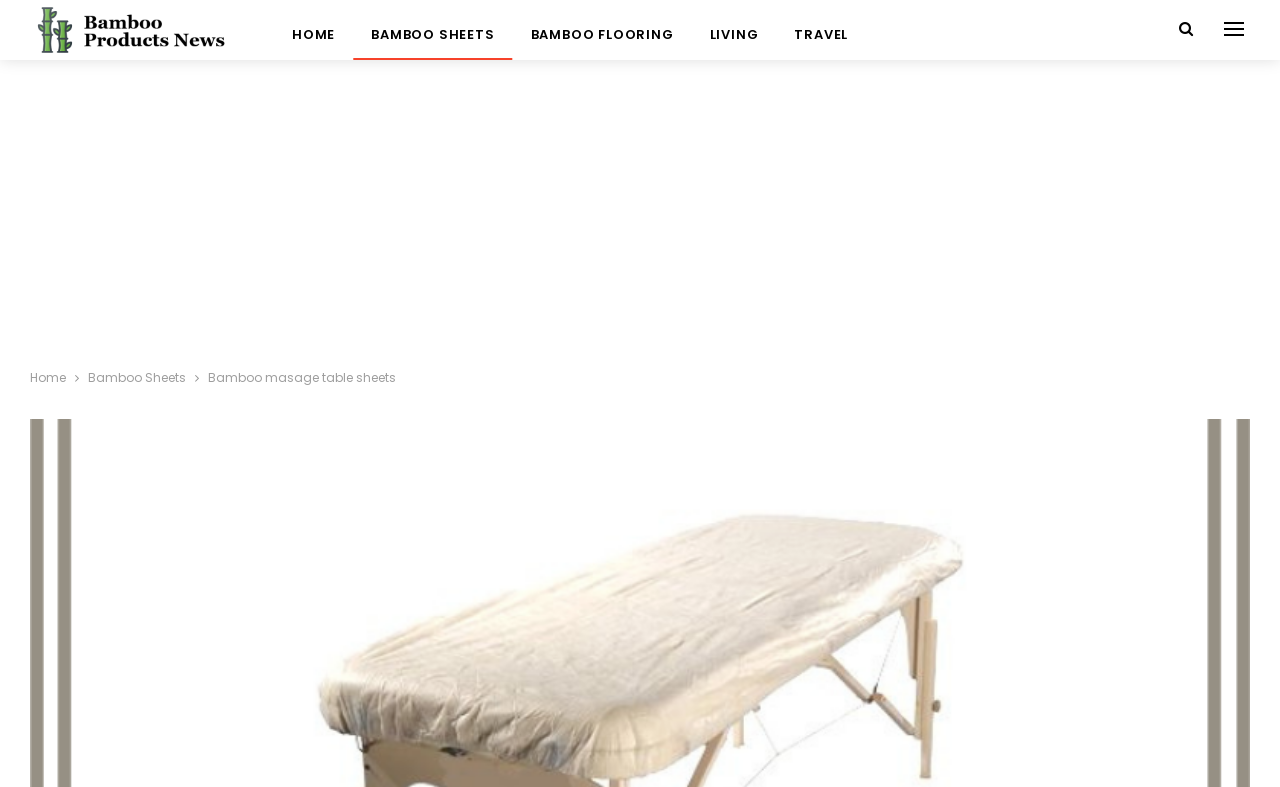What type of products are featured on this website?
Please provide a single word or phrase as your answer based on the screenshot.

Bamboo products